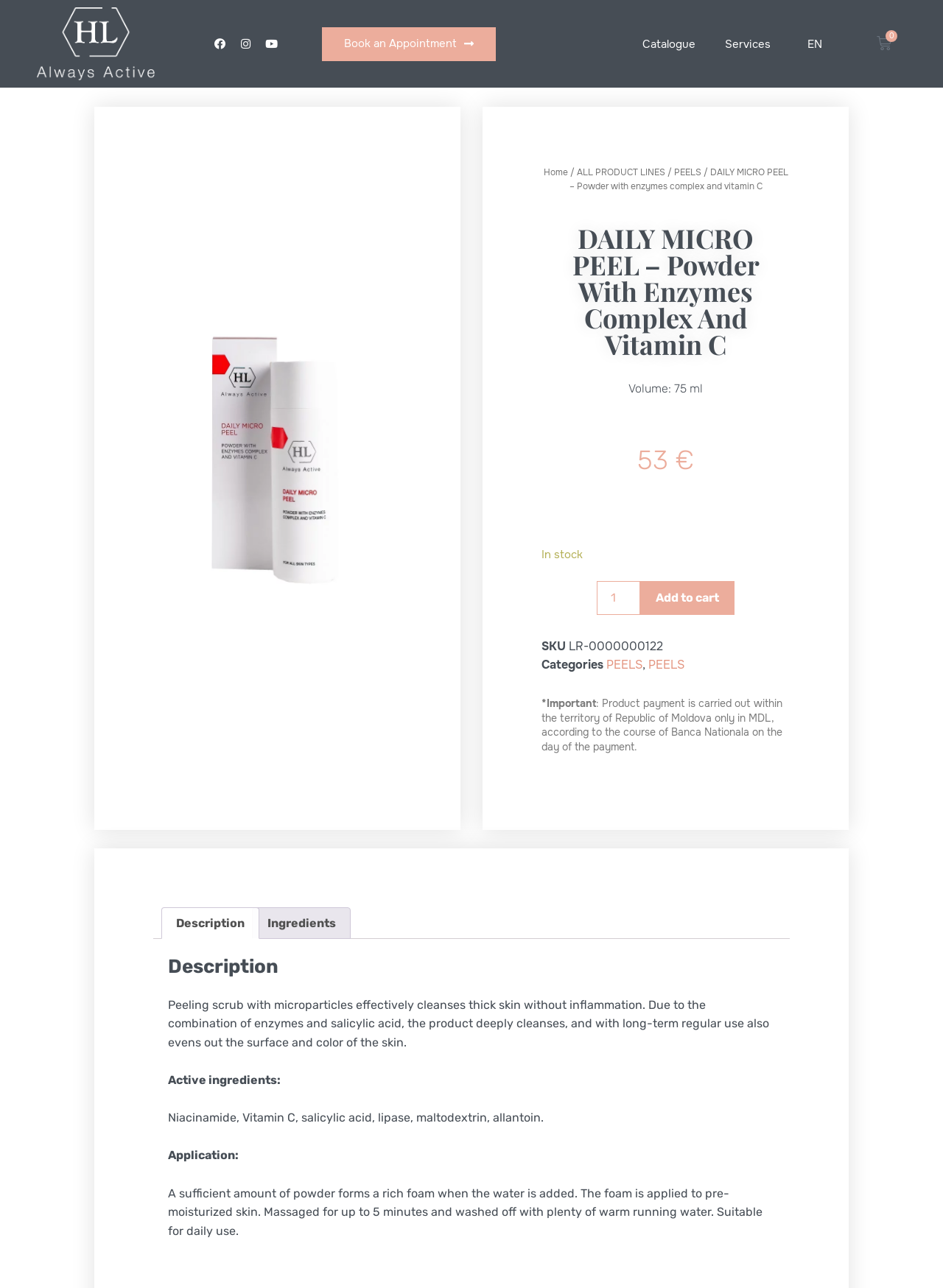What is the price of the product?
Refer to the image and offer an in-depth and detailed answer to the question.

The price of the product is mentioned in the static text '53 €' which is located below the volume and above the 'In stock' status.